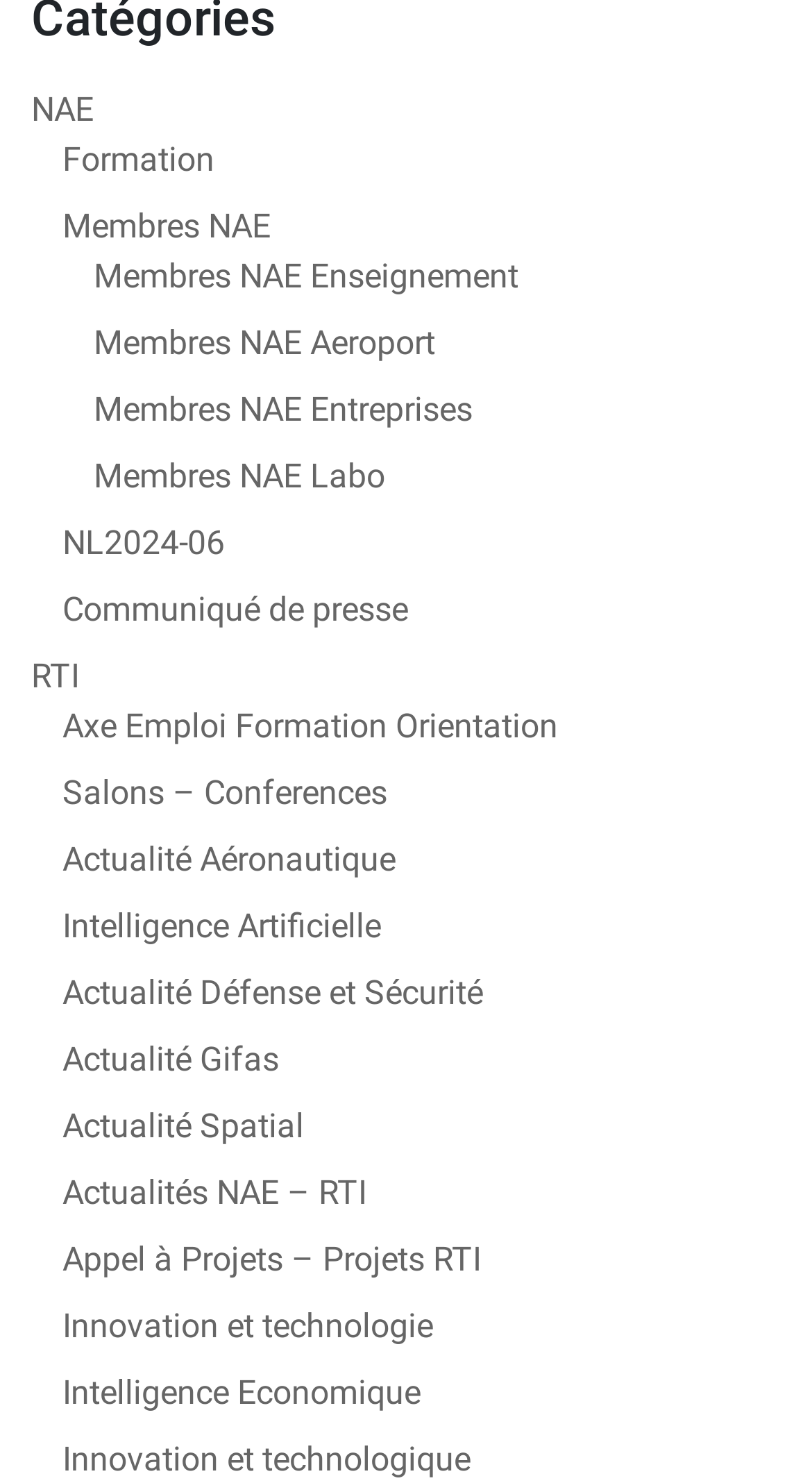Please locate the bounding box coordinates for the element that should be clicked to achieve the following instruction: "Go to Membres NAE Enseignement". Ensure the coordinates are given as four float numbers between 0 and 1, i.e., [left, top, right, bottom].

[0.115, 0.173, 0.638, 0.2]